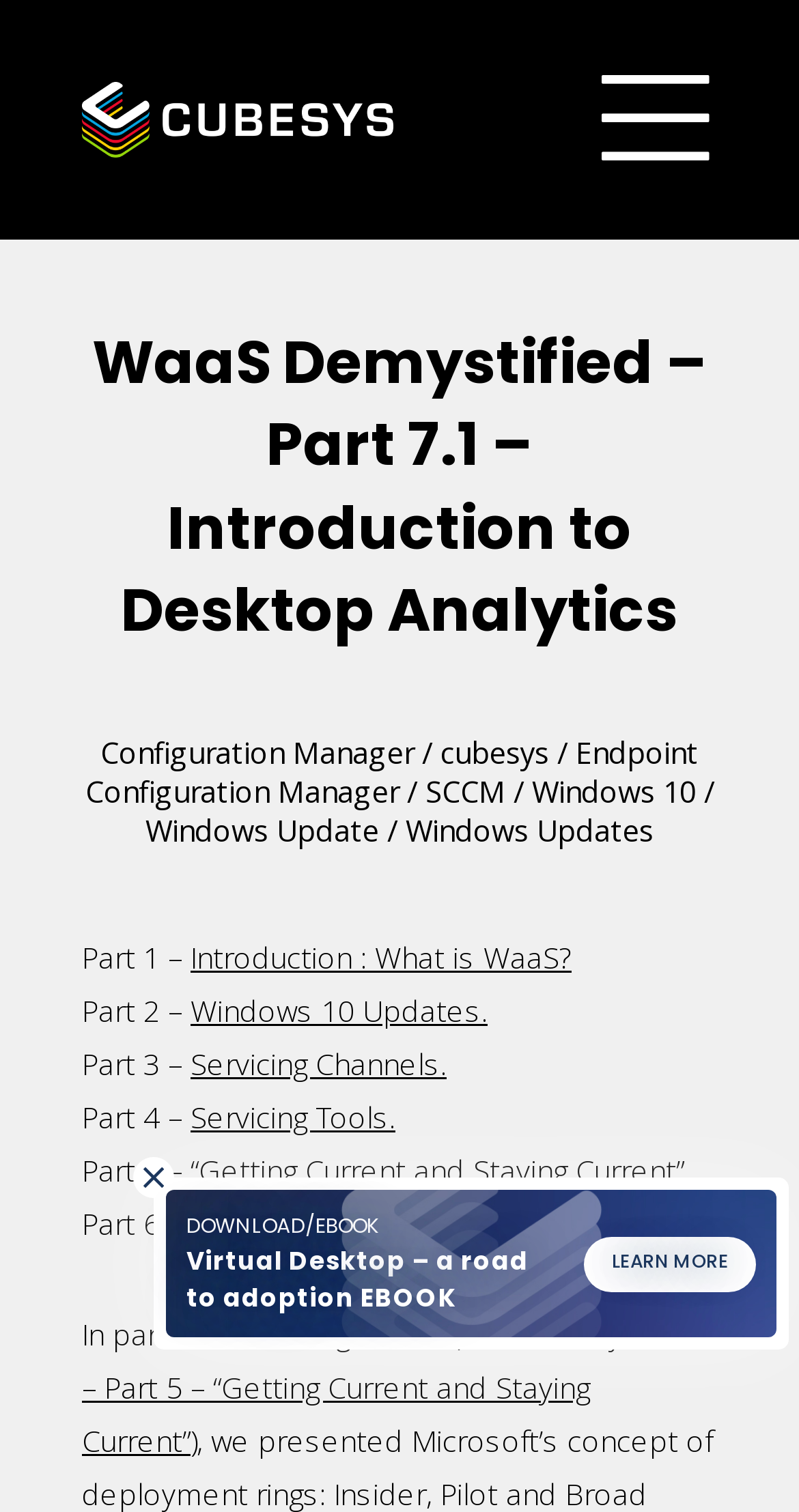Write a detailed summary of the webpage, including text, images, and layout.

The webpage is about WaaS Demystified, a series of articles or blog posts. At the top, there is a navigation menu with links to various sections, including Services, Solutions, Support, About, Latest, Case Studies, Careers, and Contact. 

Below the navigation menu, there is a header section with a heading that reads "WaaS Demystified – Part 7.1 – Introduction to Desktop Analytics". 

On the left side of the page, there are links to related topics, including Configuration Manager, Endpoint Configuration Manager, SCCM, Windows 10, Windows Update, and Windows Updates. 

The main content of the page is a list of parts or chapters, each with a brief description. There are six parts in total, with titles such as "Introduction: What is WaaS?", "Windows 10 Updates", "Servicing Channels", "Servicing Tools", "“Getting Current and Staying Current”", and "“Putting it all together”". 

Below the list of parts, there is a brief text that mentions Part 5 of the blog series, with a link to the corresponding article. 

At the bottom of the page, there is a section with a heading that reads "DOWNLOAD/EBOOK Virtual Desktop – a road to adoption EBOOK", along with a link to download the eBook. There is also a "LEARN MORE" button with an arrow icon.